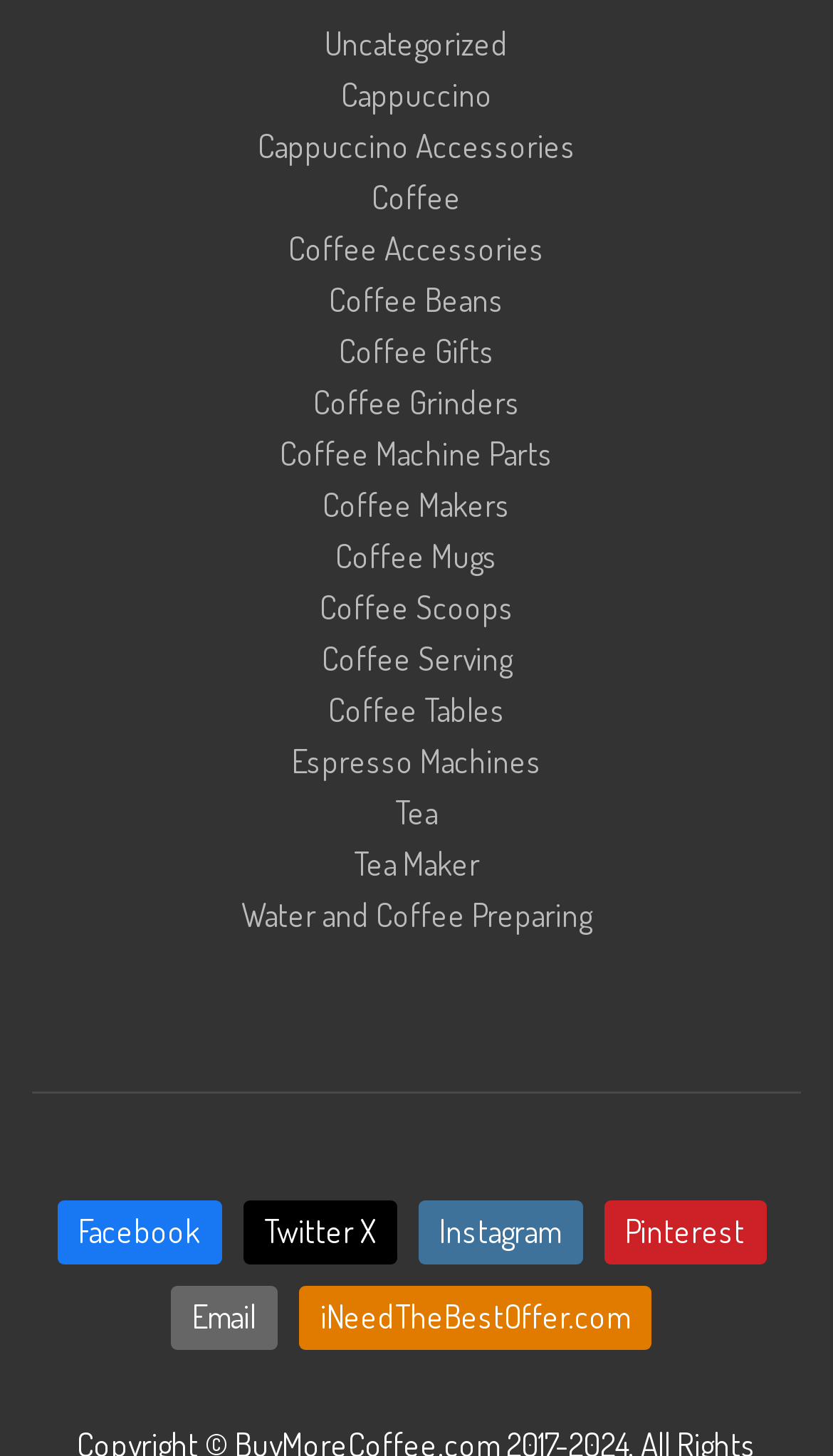Give a concise answer using one word or a phrase to the following question:
What type of products are listed on this webpage?

Coffee and tea products